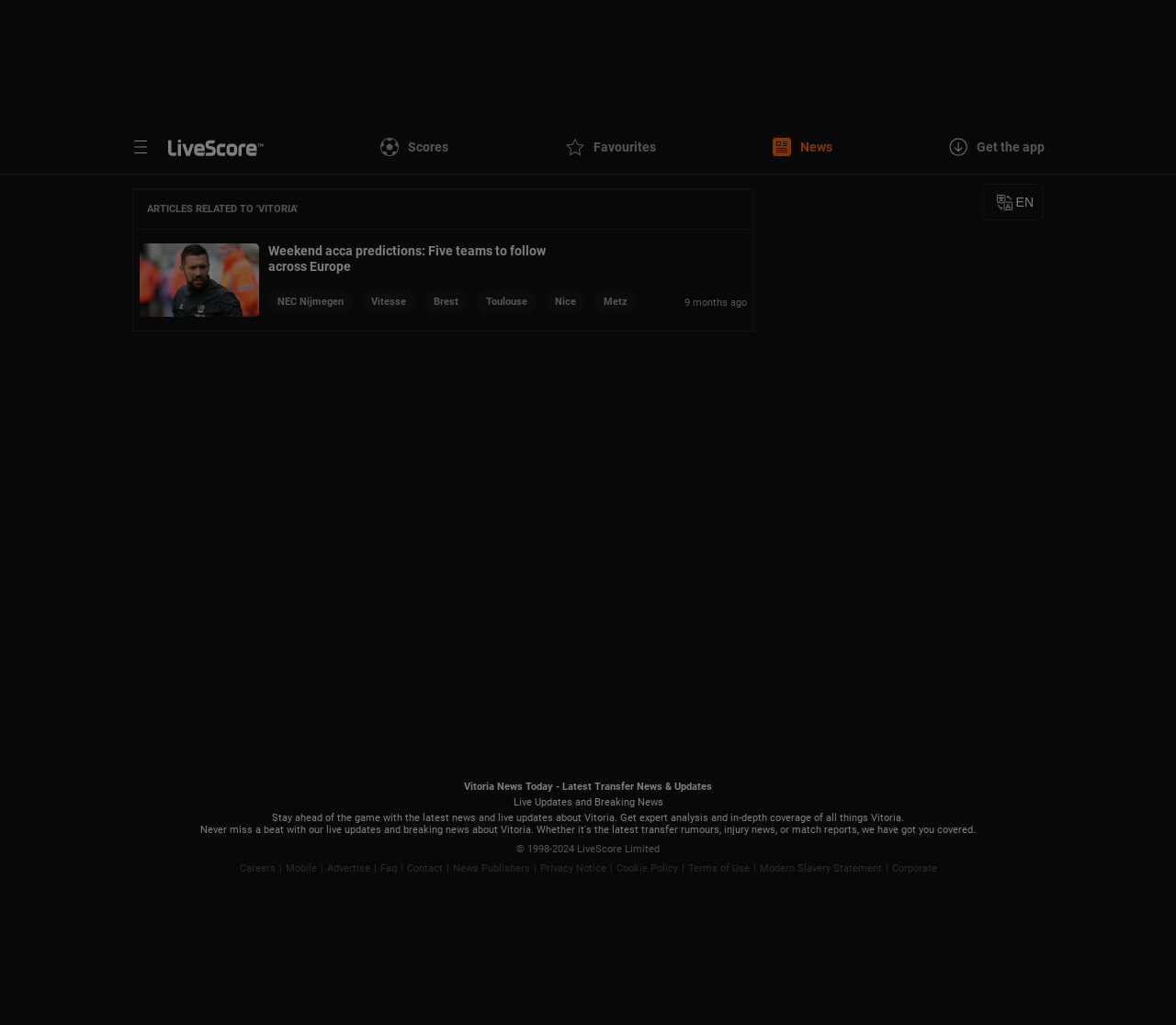Could you identify the text that serves as the heading for this webpage?

Vitoria News Today - Latest Transfer News & Updates